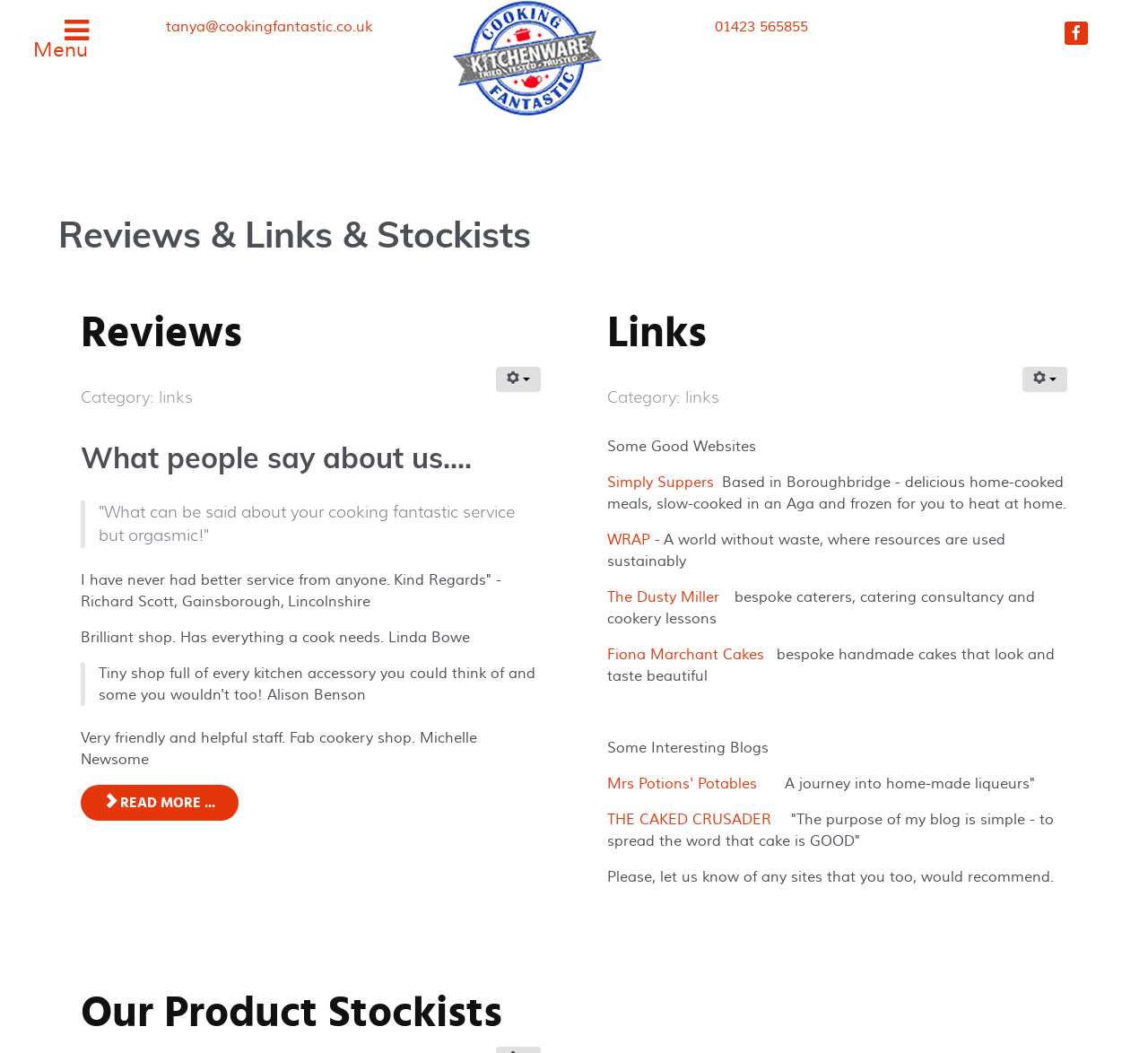Articulate a detailed summary of the webpage's content and design.

This webpage is about Cooking Fantastic, a unique and eclectic cookware shop in North Yorkshire countryside. At the top left, there is a link to "tanya@cookingfantastic.co.uk" and an image of "Cooking Fantastic" logo. Next to it, there is a link to "01423 565855" and a Facebook icon. 

Below these elements, there are three main sections: "Reviews & Links", "What people say about us", and "Stockists". The "Reviews & Links" section is divided into two sub-sections: "Reviews" and "Links". 

In the "Reviews" section, there are several customer testimonials, including quotes from Richard Scott, Linda Bowe, and Michelle Newsome. There is also a "Read more: Reviews" link at the bottom of this section.

The "Links" section is further divided into two sub-sections: "Some Good Websites" and "Some Interesting Blogs". "Some Good Websites" includes links to websites like "Simply Suppers", "WRAP", "The Dusty Miller", and "Fiona Marchant Cakes", along with a brief description of each website. "Some Interesting Blogs" includes links to blogs like "Mrs Potions' Potables" and "THE CAKED CRUSADER", along with a brief description of each blog.

At the bottom of the page, there is a section titled "Our Product Stockists" with a link to the same title.